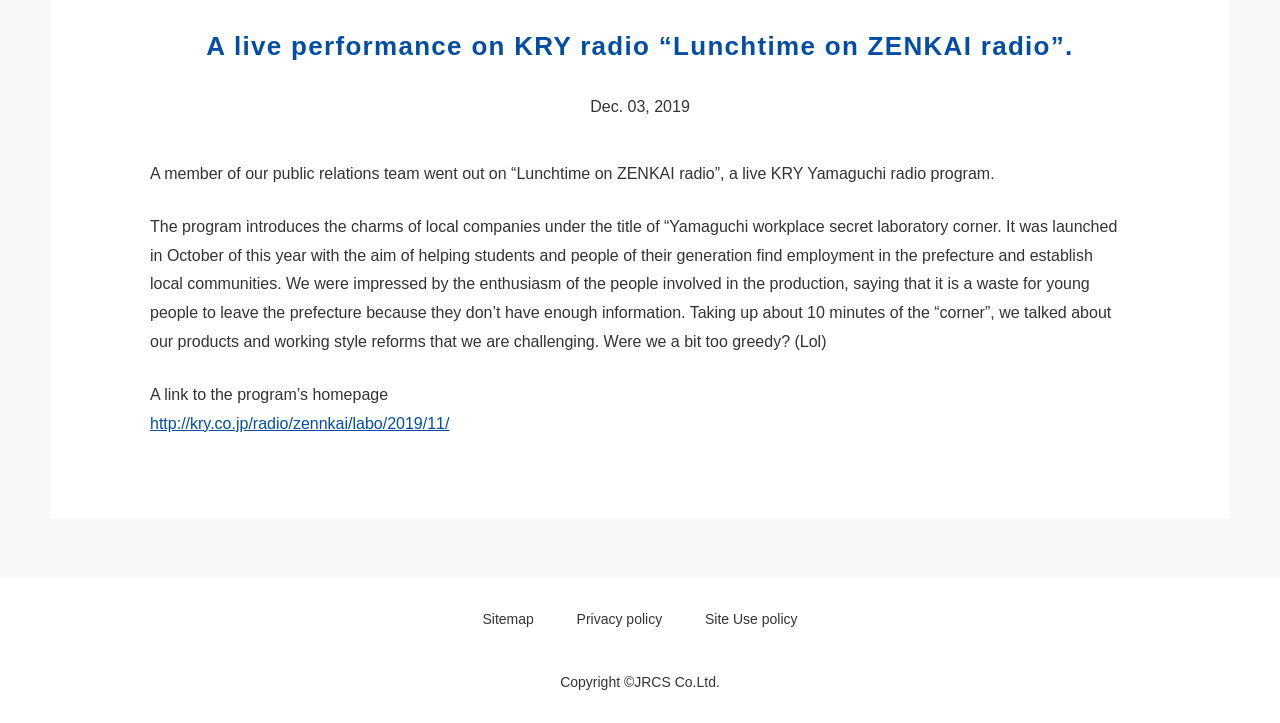Locate the bounding box coordinates of the UI element described by: "http://kry.co.jp/radio/zennkai/labo/2019/11/". Provide the coordinates as four float numbers between 0 and 1, formatted as [left, top, right, bottom].

[0.117, 0.574, 0.351, 0.597]